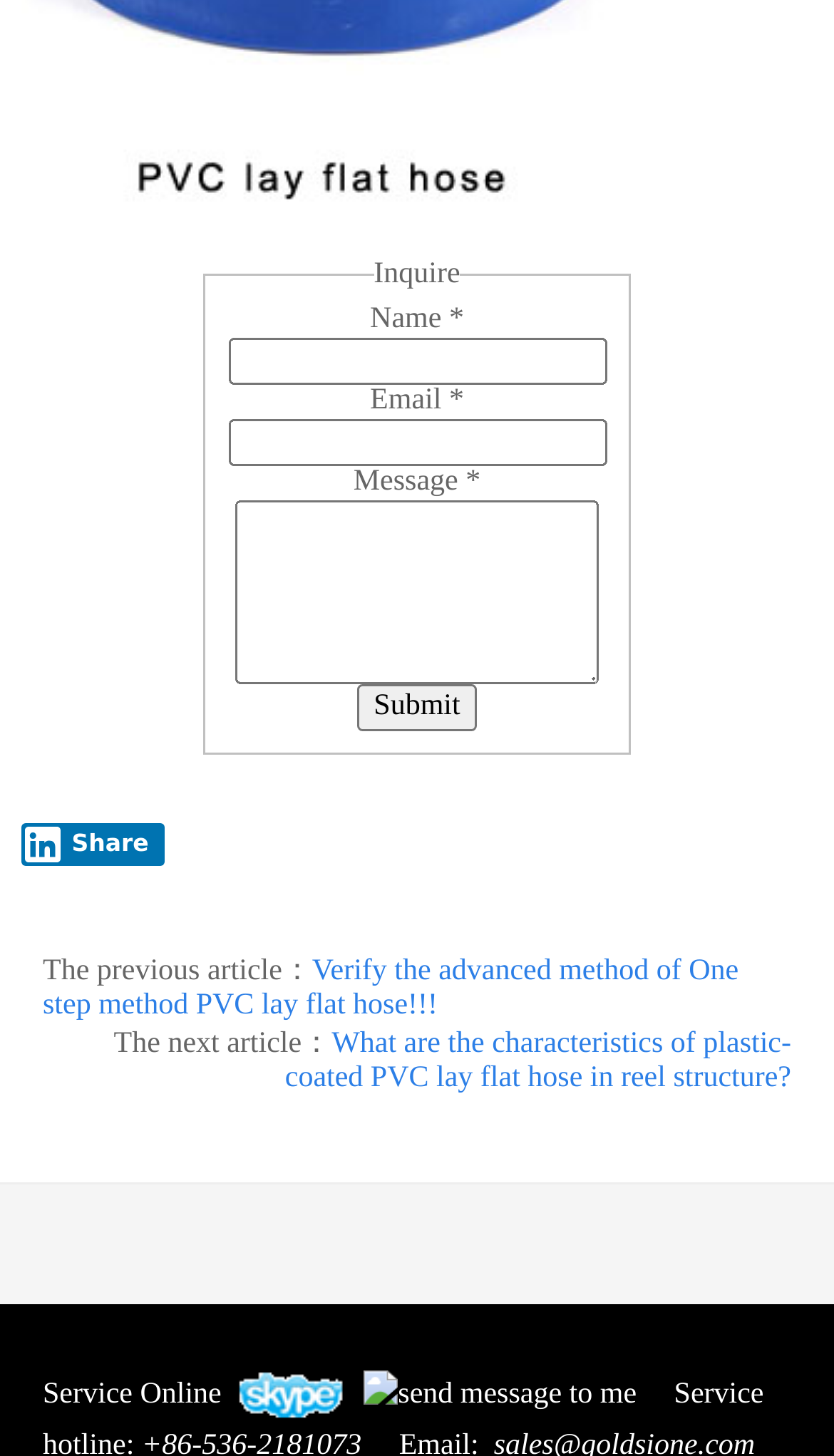Please identify the bounding box coordinates of the area that needs to be clicked to fulfill the following instruction: "Click on logo."

None